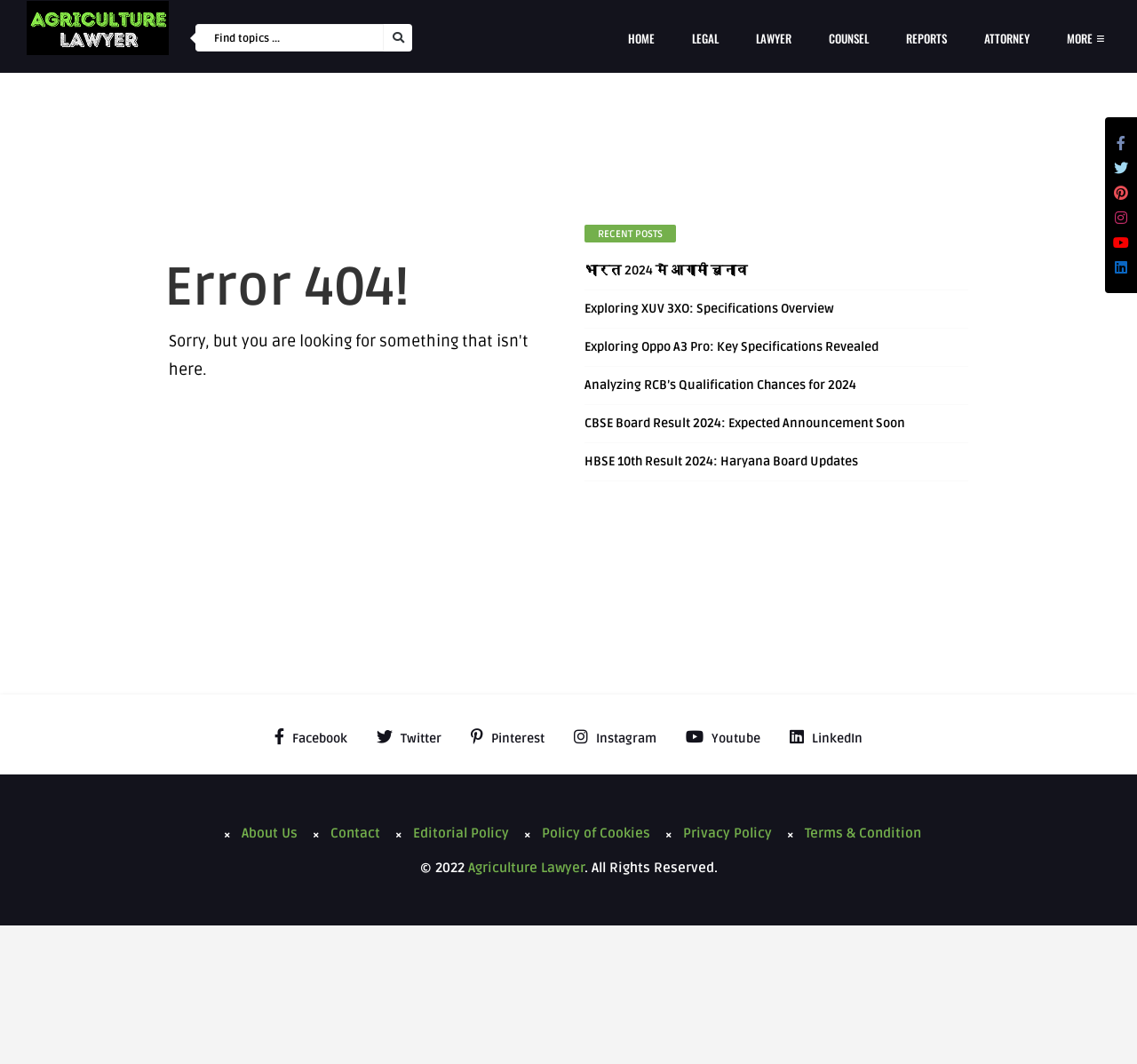Find the bounding box coordinates for the element that must be clicked to complete the instruction: "Contact us". The coordinates should be four float numbers between 0 and 1, indicated as [left, top, right, bottom].

[0.268, 0.775, 0.334, 0.79]